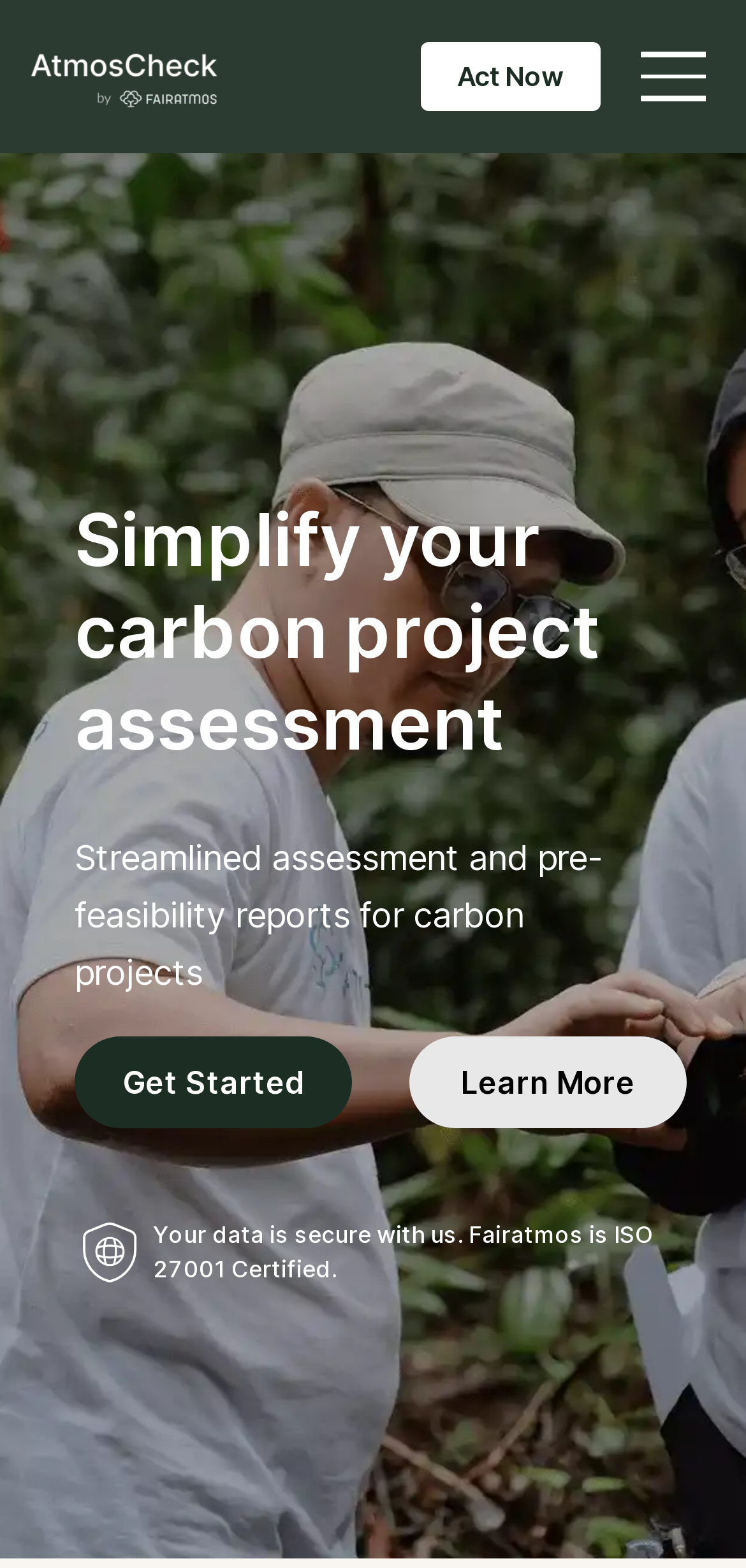From the webpage screenshot, predict the bounding box coordinates (top-left x, top-left y, bottom-right x, bottom-right y) for the UI element described here: parent_node: Act Now

[0.846, 0.022, 0.959, 0.076]